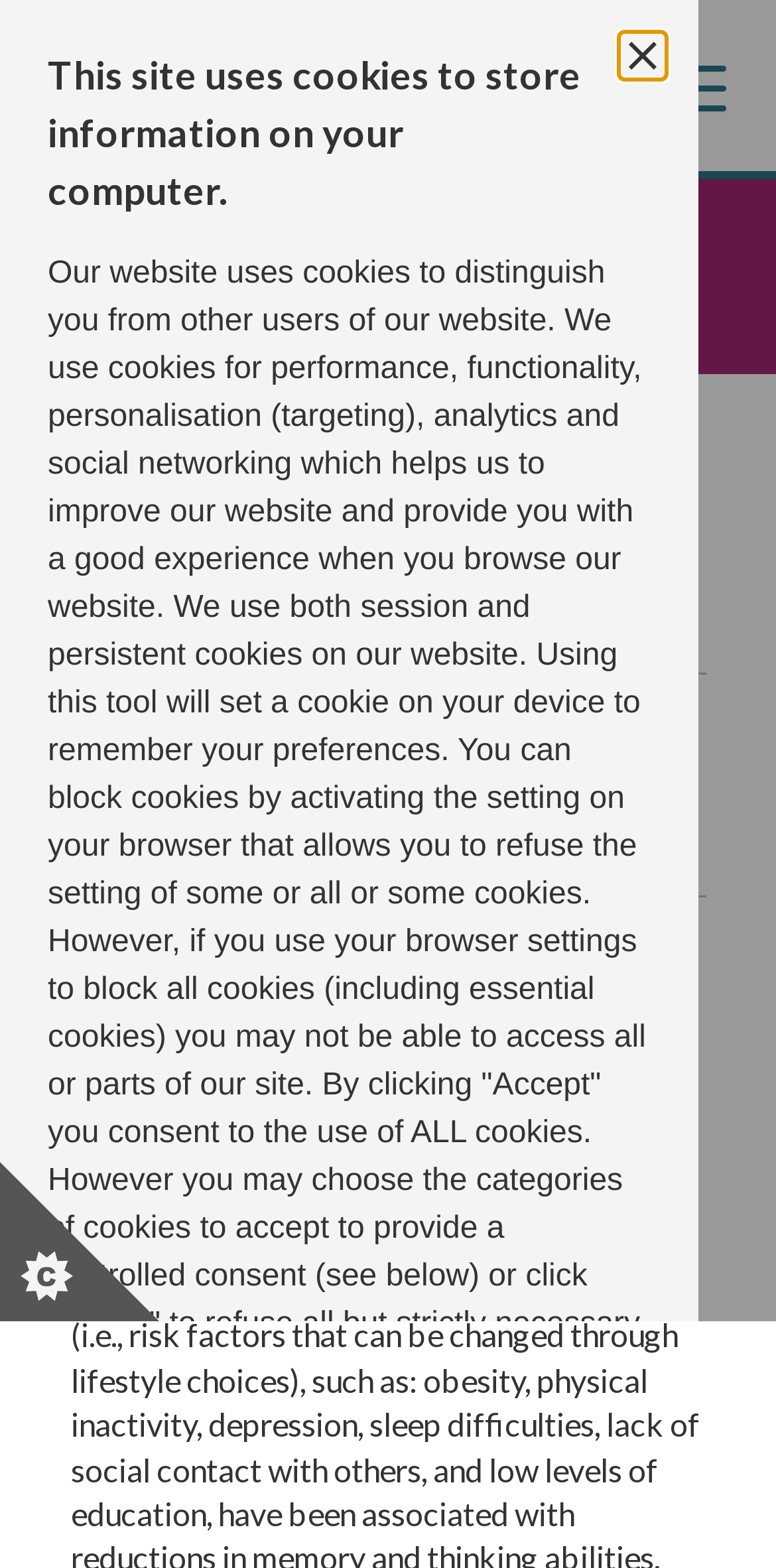What is the name of the principal investigator?
Please provide a detailed answer to the question.

I found the answer by looking at the section that provides details about the approved research. Specifically, I looked for the label 'Principal Investigator:' and found the corresponding text 'Ms Lisa Bransby' next to it.